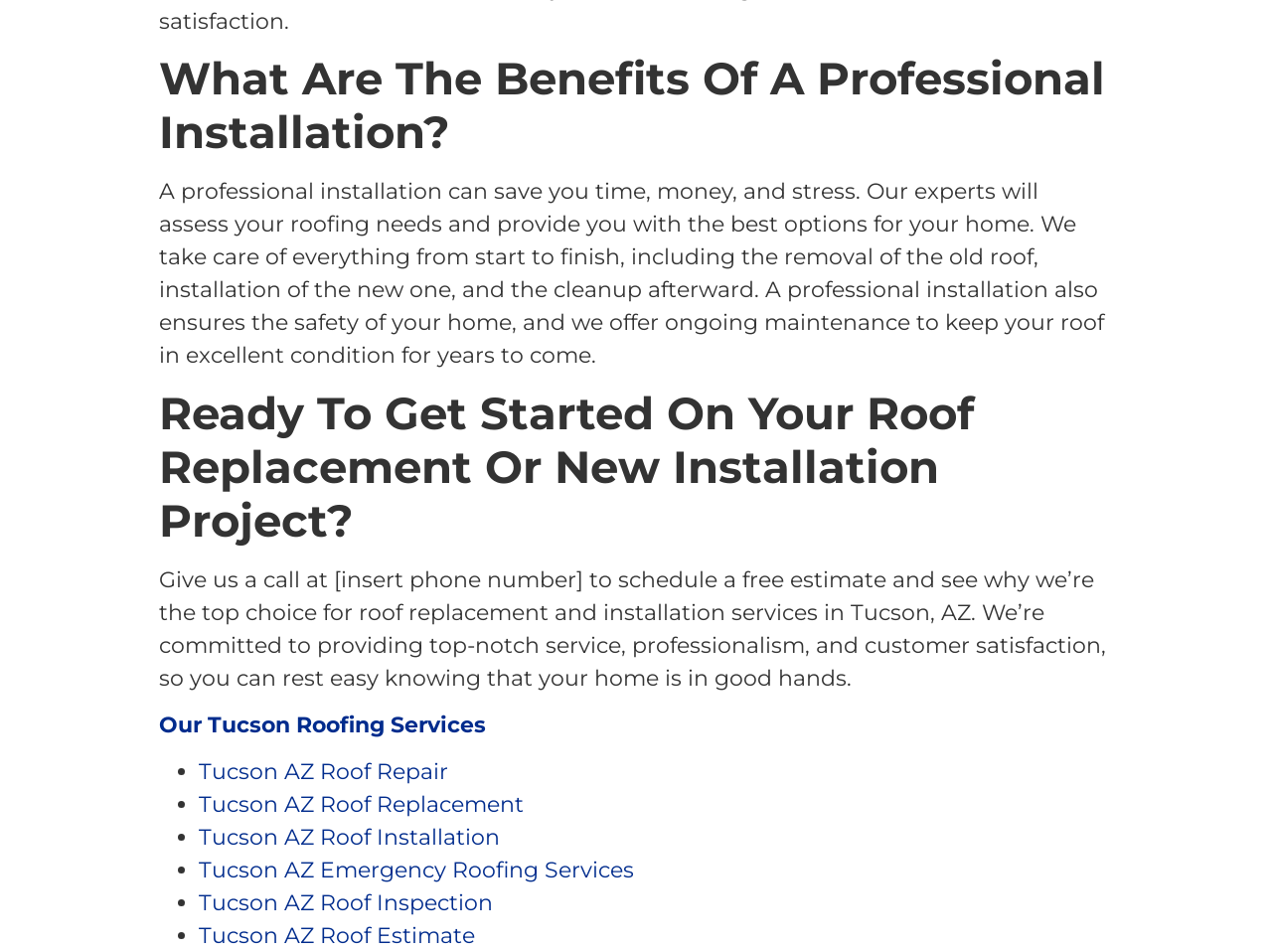Provide the bounding box coordinates for the UI element described in this sentence: "Tucson AZ Emergency Roofing Services". The coordinates should be four float values between 0 and 1, i.e., [left, top, right, bottom].

[0.156, 0.9, 0.498, 0.928]